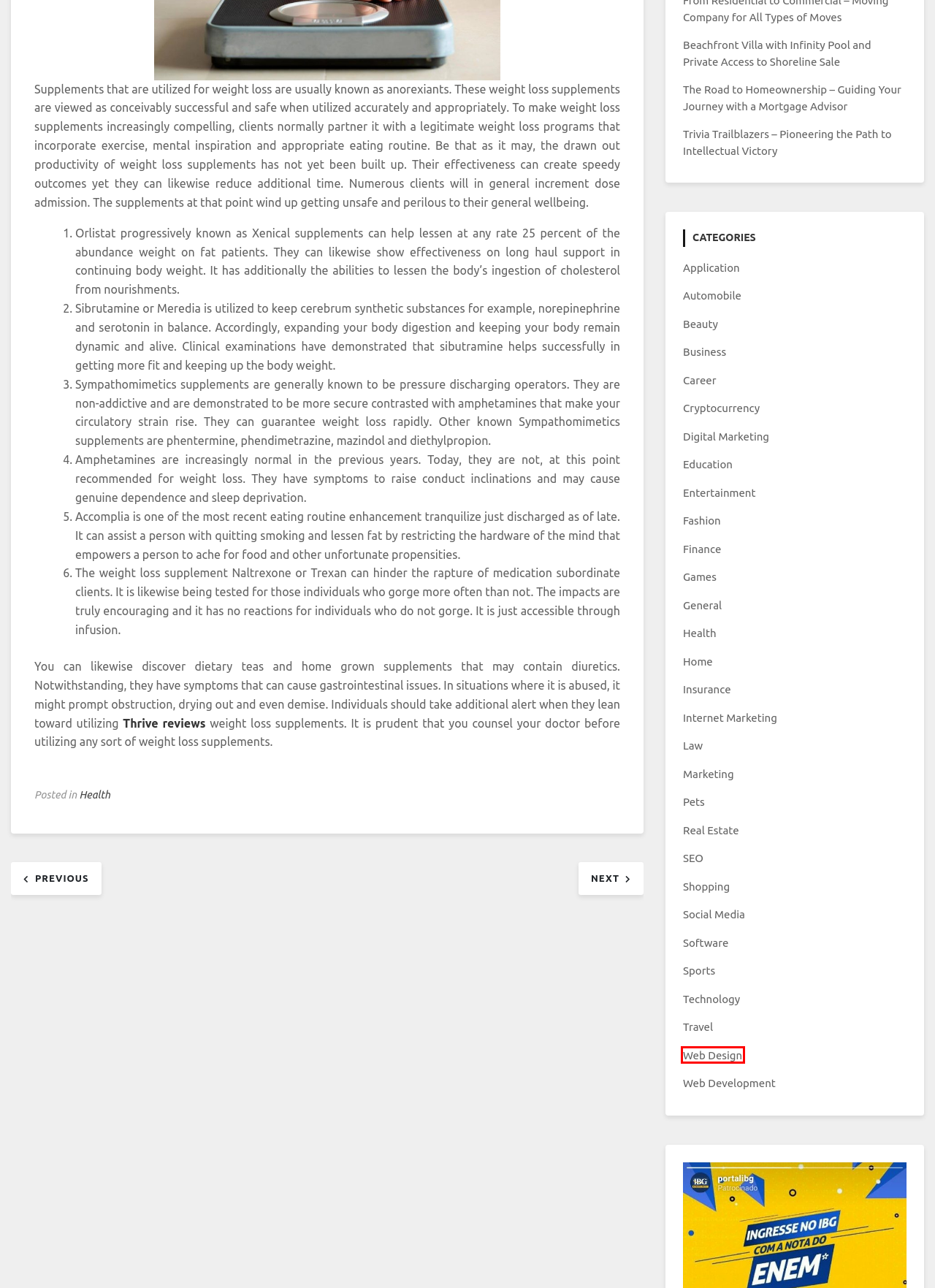Examine the webpage screenshot and identify the UI element enclosed in the red bounding box. Pick the webpage description that most accurately matches the new webpage after clicking the selected element. Here are the candidates:
A. Software – Mac Os X Download
B. Sports – Mac Os X Download
C. Education – Mac Os X Download
D. Finance – Mac Os X Download
E. Web Design – Mac Os X Download
F. Automobile – Mac Os X Download
G. Shopping – Mac Os X Download
H. Fashion – Mac Os X Download

E